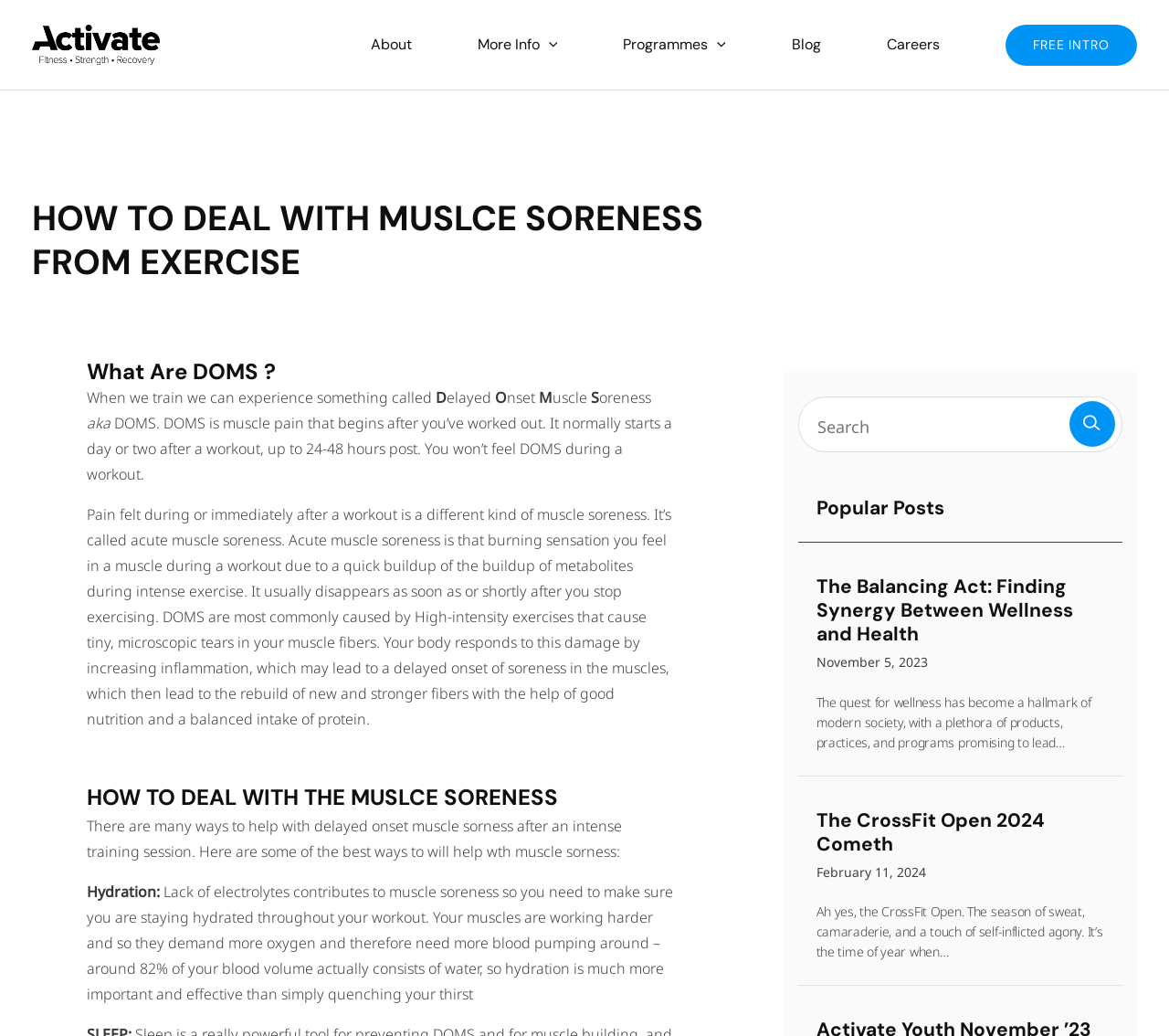Provide the bounding box coordinates of the section that needs to be clicked to accomplish the following instruction: "Click the 'Get Started' button."

None